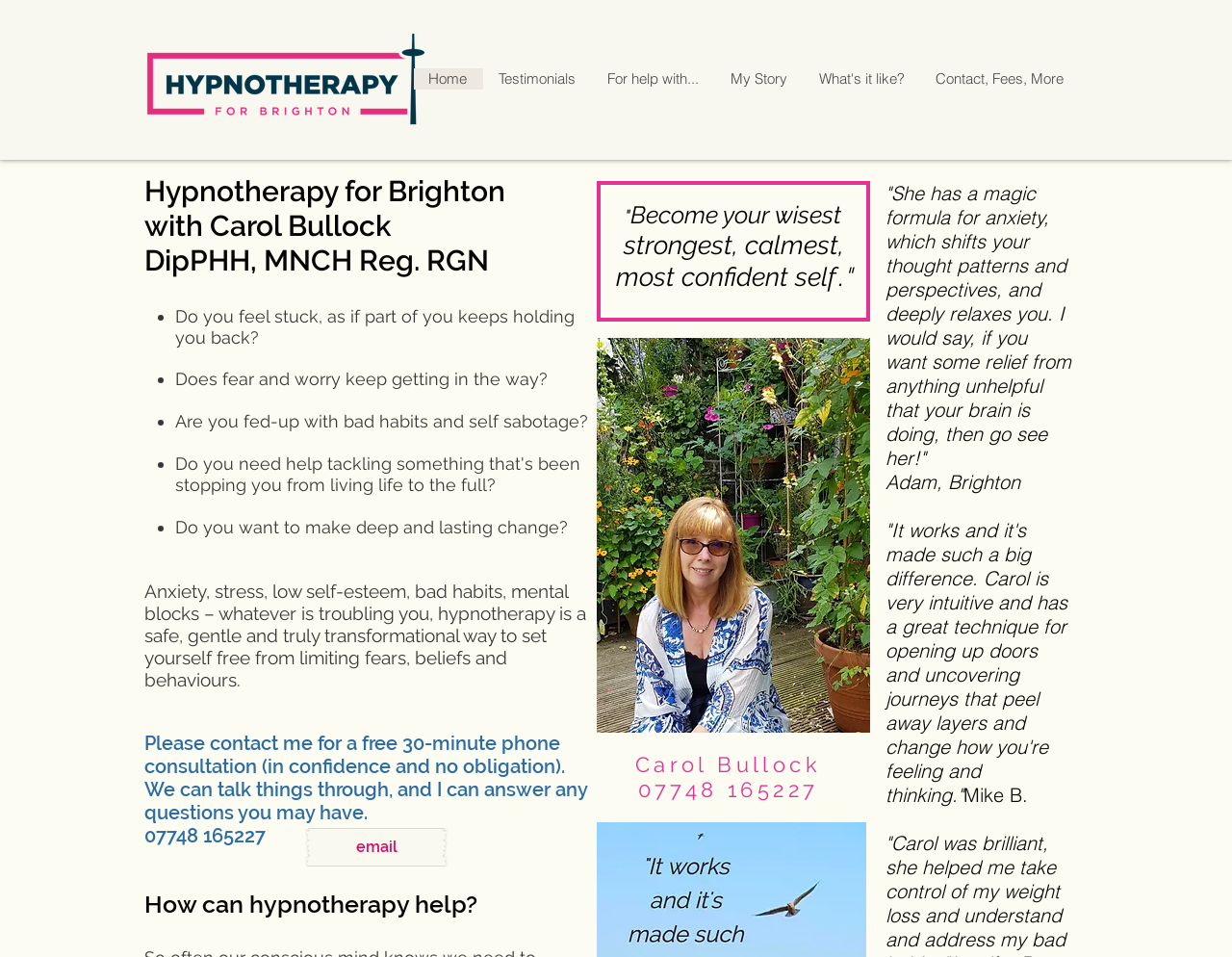Please locate the bounding box coordinates of the element that should be clicked to complete the given instruction: "Follow on social media".

None